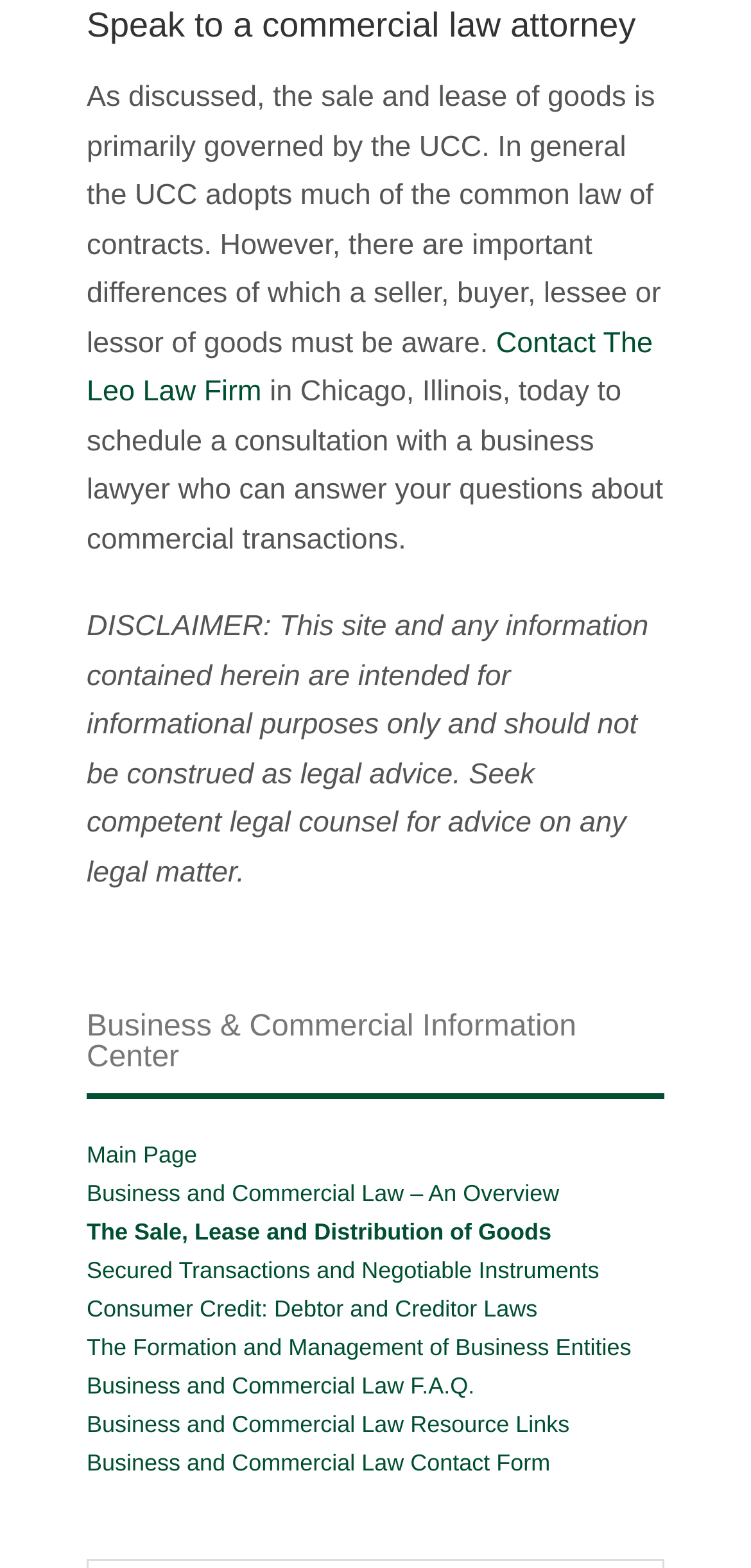Select the bounding box coordinates of the element I need to click to carry out the following instruction: "Contact The Leo Law Firm".

[0.115, 0.208, 0.869, 0.26]